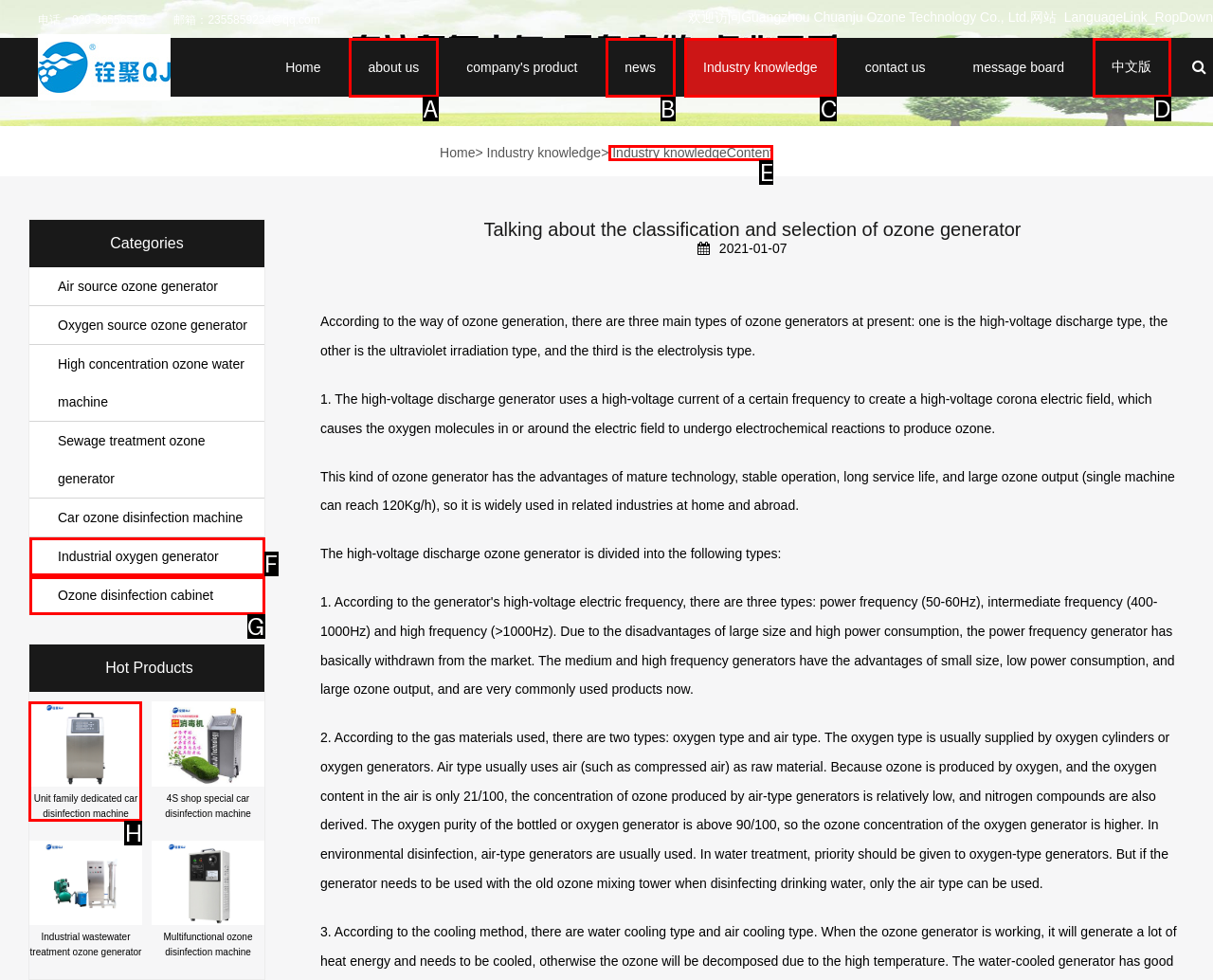Choose the HTML element that needs to be clicked for the given task: Click the 'Unit family dedicated car disinfection machine' link Respond by giving the letter of the chosen option.

H